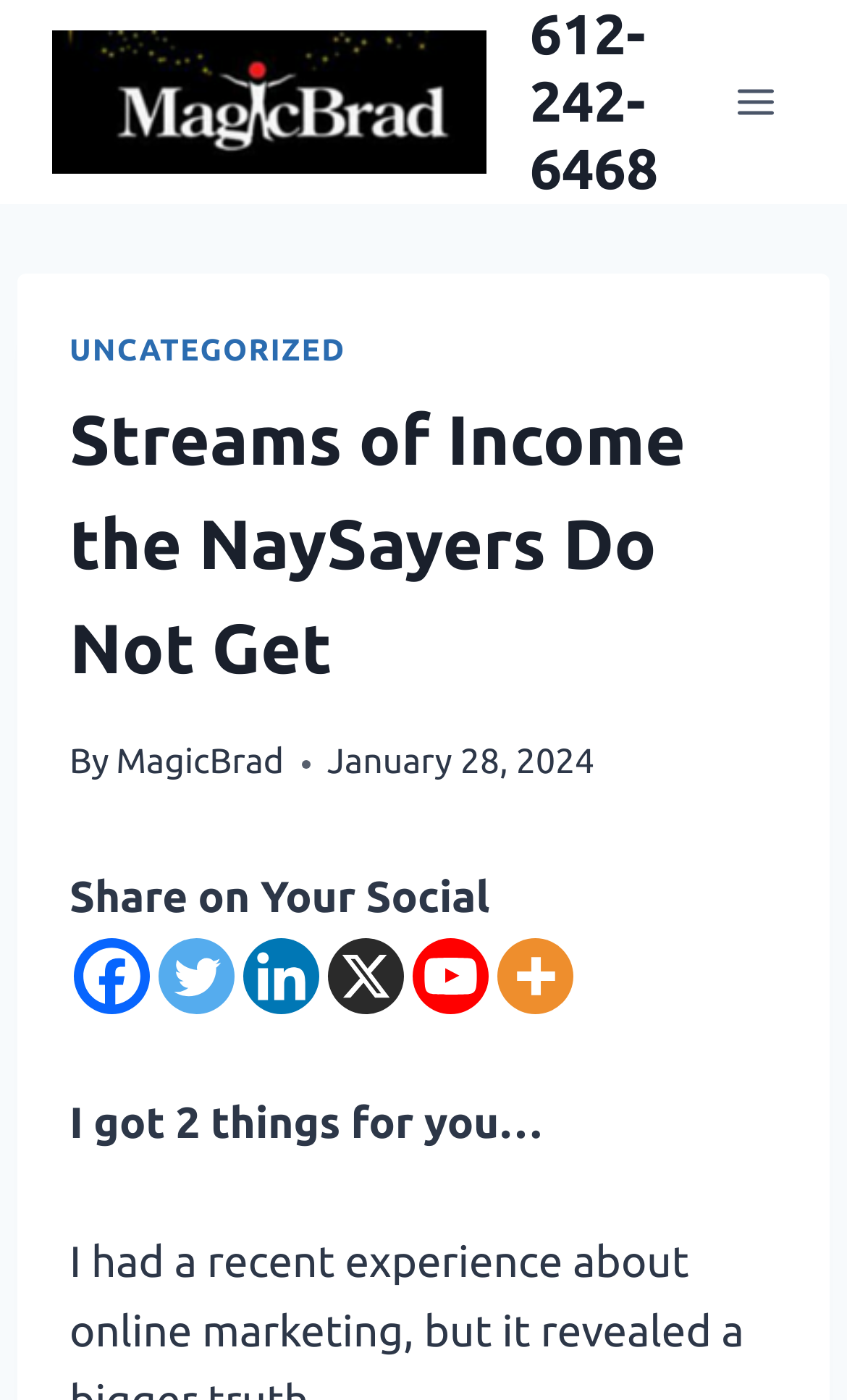Determine the bounding box coordinates for the clickable element to execute this instruction: "Share on Facebook". Provide the coordinates as four float numbers between 0 and 1, i.e., [left, top, right, bottom].

[0.087, 0.669, 0.177, 0.724]